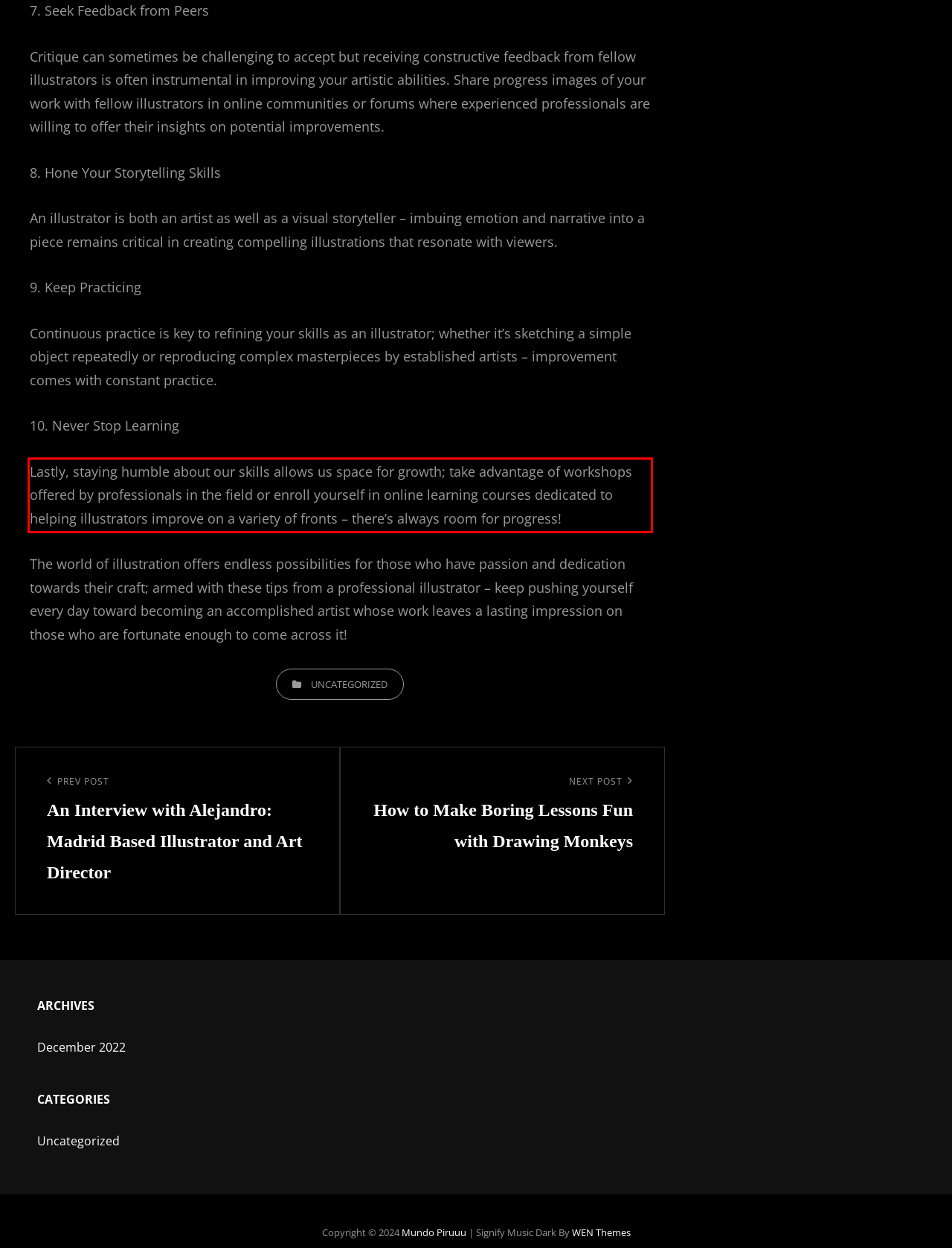Examine the webpage screenshot and use OCR to recognize and output the text within the red bounding box.

Lastly, staying humble about our skills allows us space for growth; take advantage of workshops offered by professionals in the field or enroll yourself in online learning courses dedicated to helping illustrators improve on a variety of fronts – there’s always room for progress!